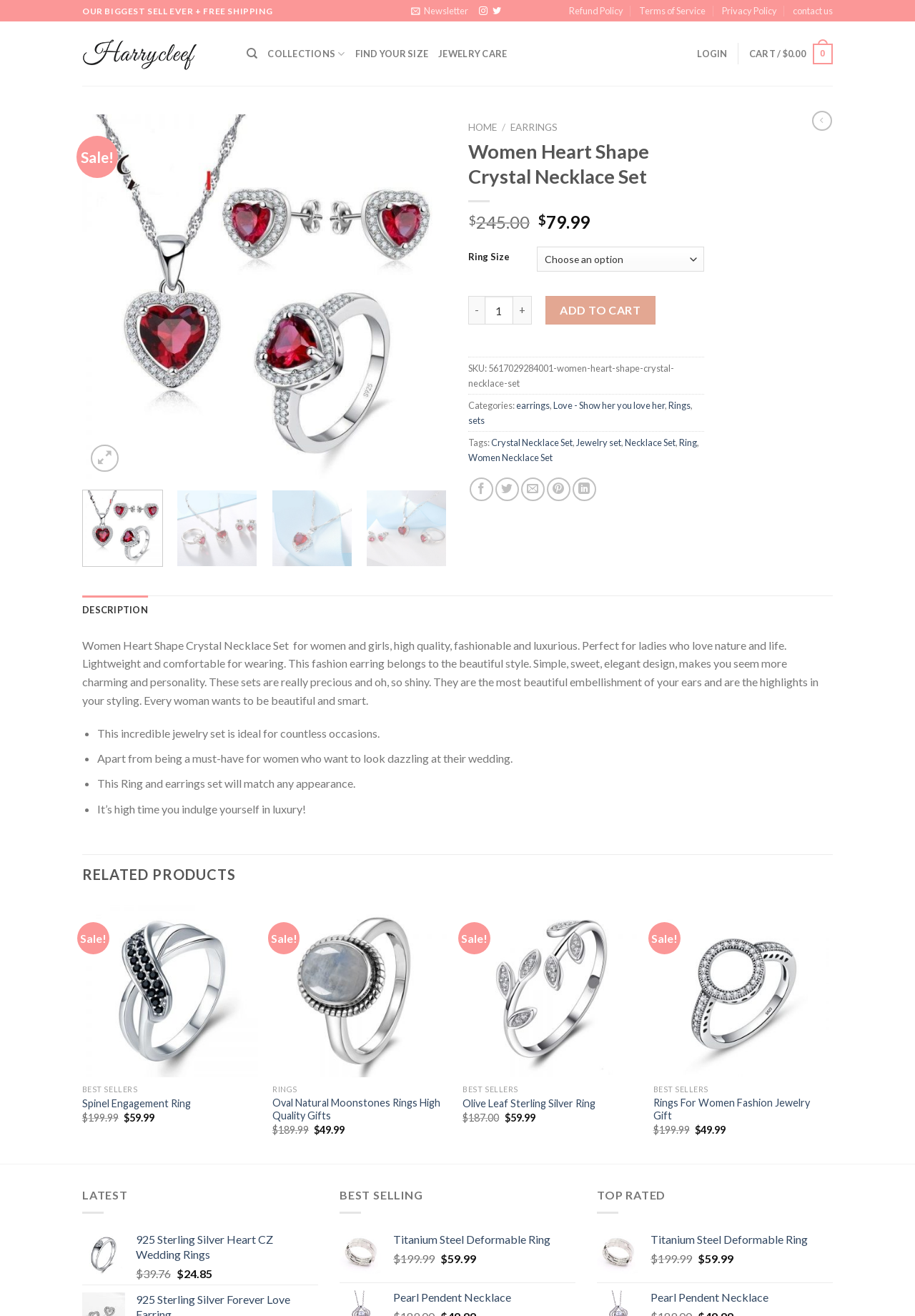Please give a one-word or short phrase response to the following question: 
What is the original price of the Women Heart Shape Crystal Necklace Set?

$245.00